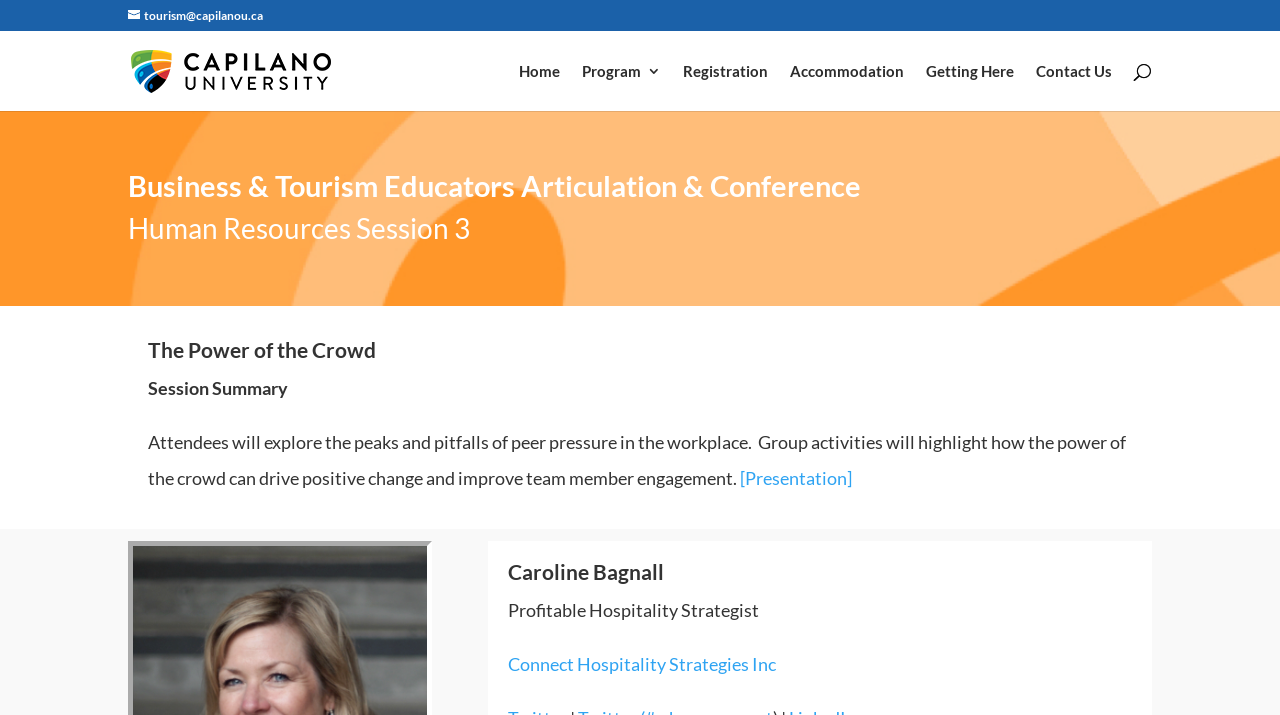Based on the image, provide a detailed and complete answer to the question: 
What is the topic of Session 3?

I found the answer by looking at the StaticText element with the text 'Human Resources Session 3'. This suggests that Session 3 is related to Human Resources.